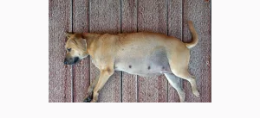Is the dog pregnant?
From the screenshot, supply a one-word or short-phrase answer.

Yes